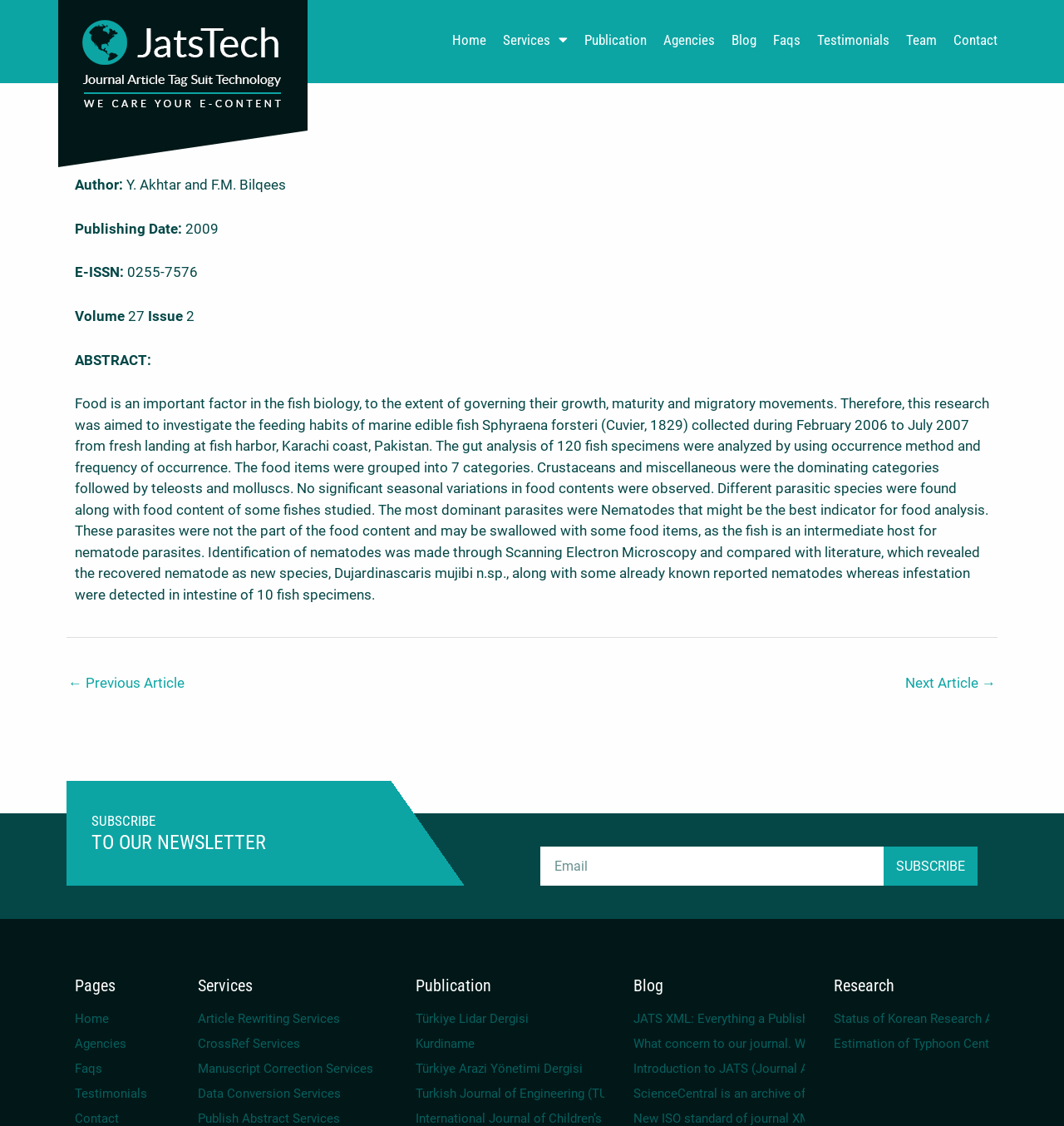Explain the features and main sections of the webpage comprehensively.

This webpage is about a research article titled "OBSERVATIONS ON THE FOOD AND FEEDING HABITS AND RECOVERY OF A NEW NEMATODE SPECIES DUJARDINASCARIS MUJIBI (HETEROCHEILIDAE) FROM A MARINE EDIBLE FISH OF KARACHI COAST, PAKISTAN". 

At the top of the page, there is a navigation menu with links to "Home", "Services", "Publication", "Agencies", "Blog", "Faqs", "Testimonials", and "Team". 

Below the navigation menu, there is an article section that displays the research article's details, including the author's name, publishing date, E-ISSN, volume, and issue. 

The abstract of the research article is presented below the article details, which discusses the feeding habits of marine edible fish Sphyraena forsteri and the discovery of a new nematode species. 

On the right side of the article section, there is a post navigation section with links to the previous and next articles. 

Further down the page, there is a subscription section where users can enter their email address to subscribe to the newsletter. 

At the bottom of the page, there are three columns of links. The first column is titled "Pages" and contains links to "Home", "Agencies", "Faqs", and "Testimonials". The second column is titled "Services" and contains links to various services such as article rewriting, CrossRef, manuscript correction, and data conversion. The third column is titled "Publication" and contains links to different publications, including "Türkiye Lidar Dergisi" and "Turkish Journal of Engineering (TUJE)". There are also columns for "Blog" and "Research" with links to various blog posts and research articles.